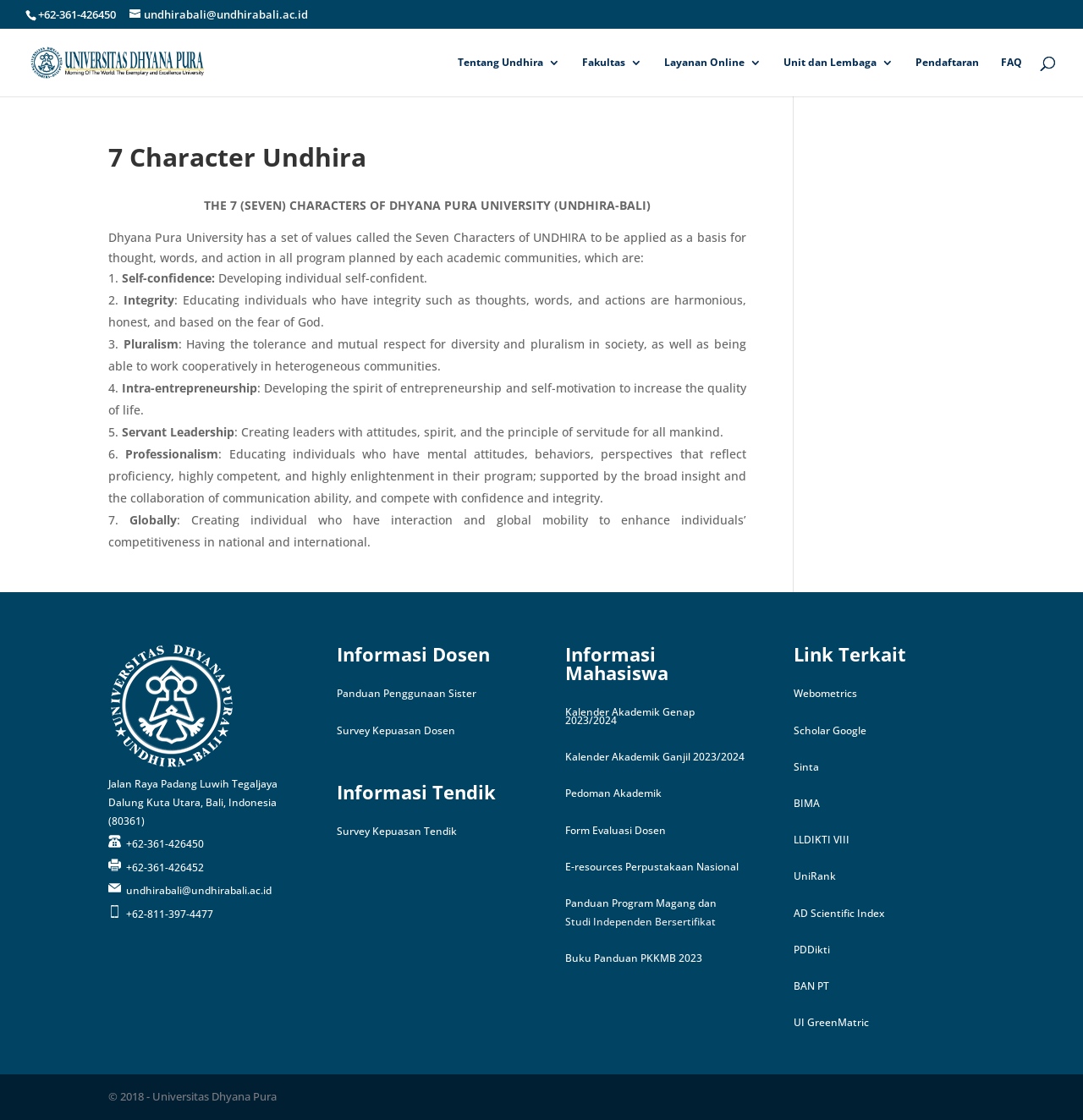Provide a brief response to the question using a single word or phrase: 
What are the seven characters of Dhyana Pura University?

Self-confidence, Integrity, Pluralism, Intra-entrepreneurship, Servant Leadership, Professionalism, Globally